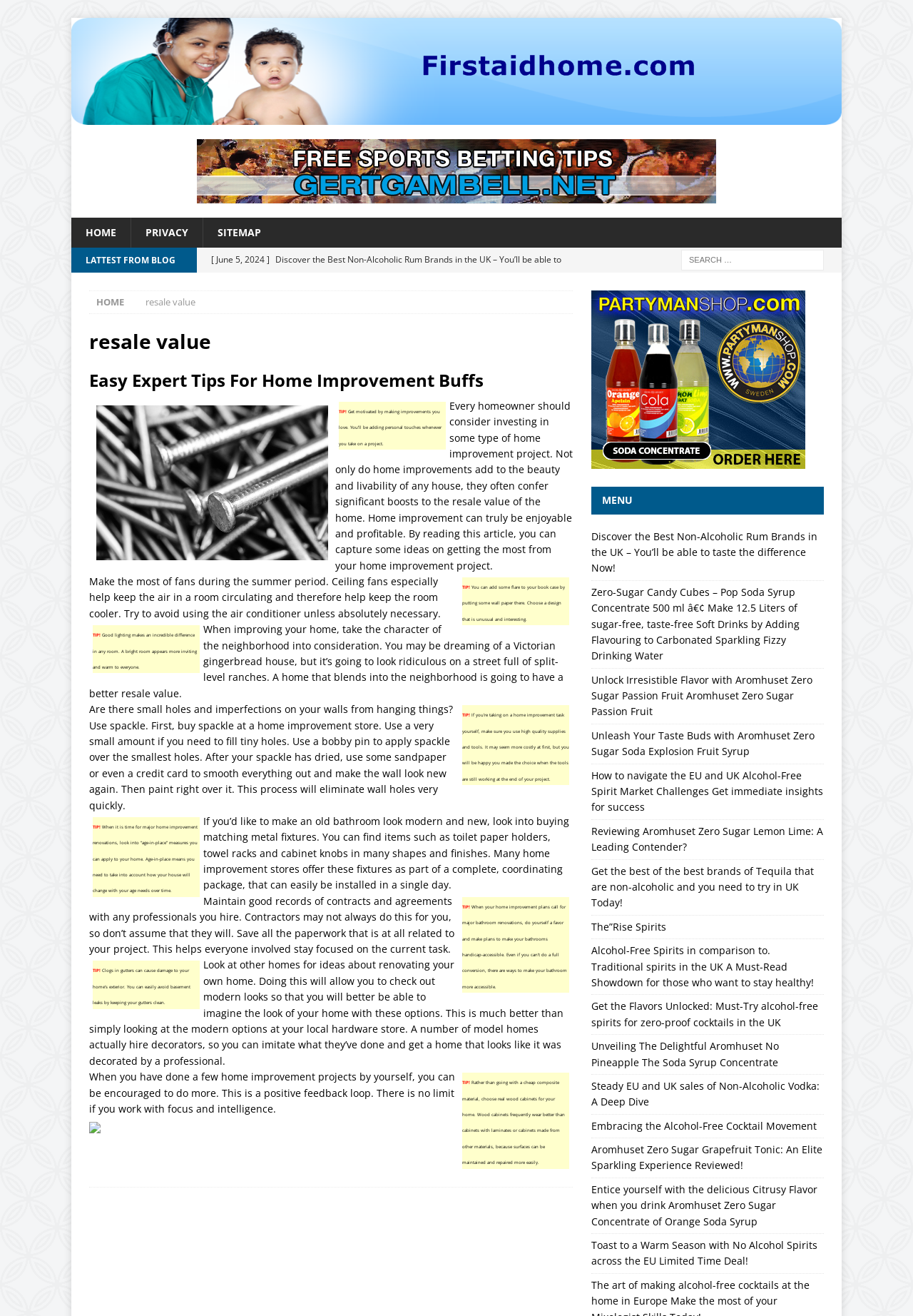What is the focus of the 'MENU' section?
Using the details shown in the screenshot, provide a comprehensive answer to the question.

The 'MENU' section appears to be focused on providing links to articles or reviews related to alcohol-free spirits and soda, including topics such as non-alcoholic rum, zero-sugar soda, and flavor concentrates. The section seems to be a collection of resources or guides for those interested in exploring these types of products.